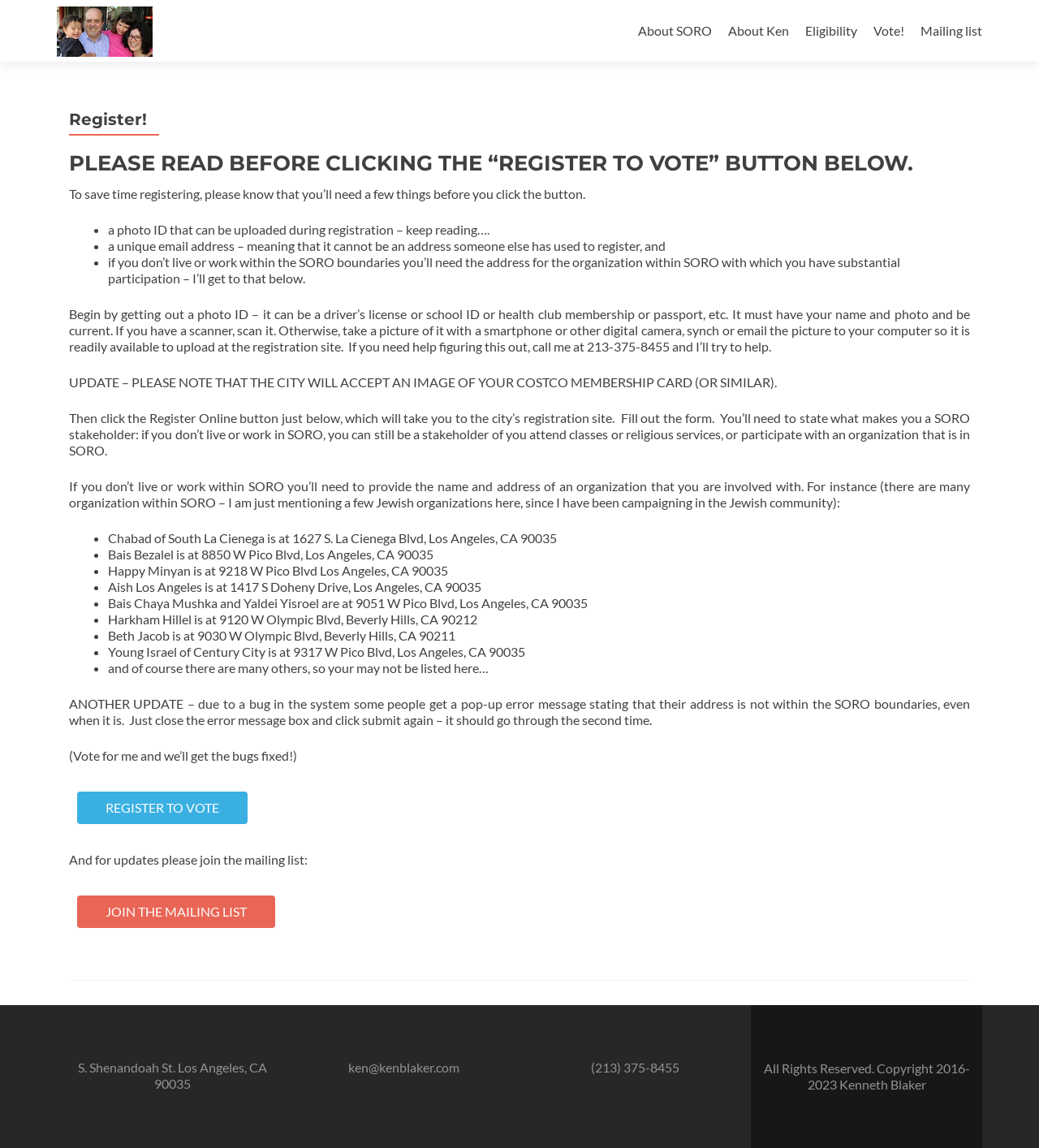Please locate the bounding box coordinates of the element that should be clicked to complete the given instruction: "Click the 'REGISTER TO VOTE' button".

[0.074, 0.69, 0.238, 0.718]